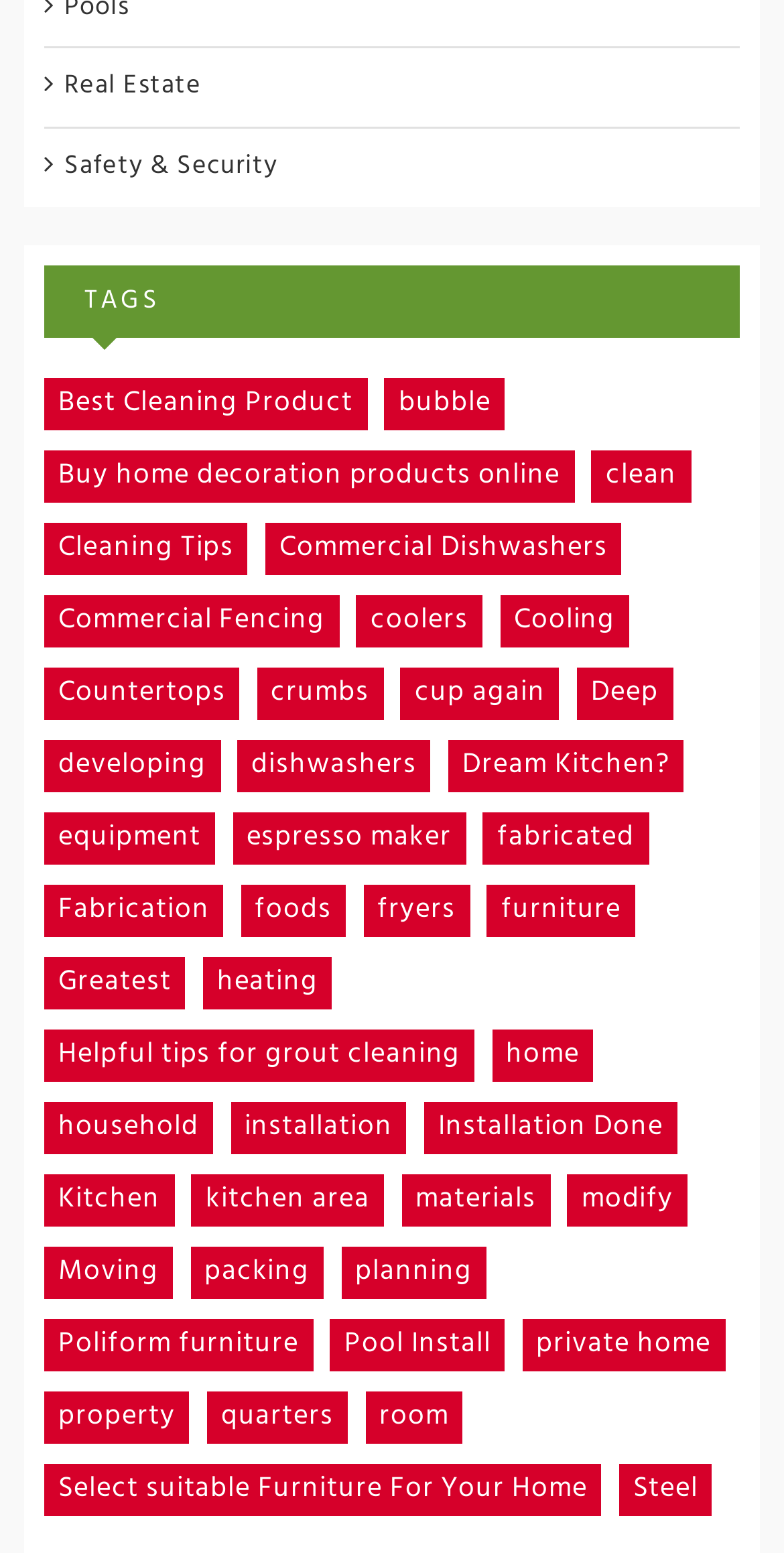Can you find the bounding box coordinates of the area I should click to execute the following instruction: "Explore 'Kitchen' category"?

[0.056, 0.756, 0.222, 0.789]